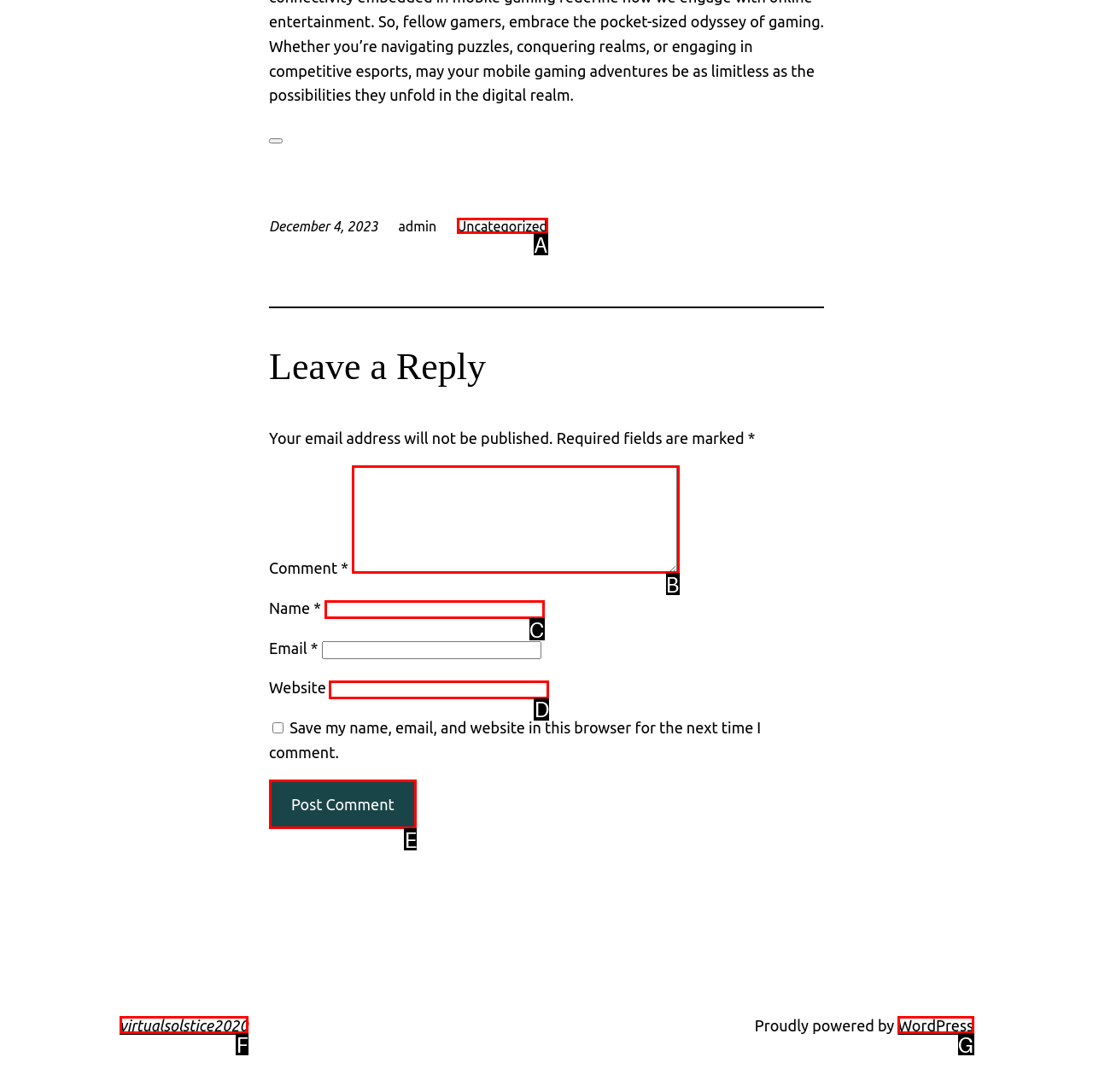Determine which HTML element best fits the description: parent_node: Website name="url"
Answer directly with the letter of the matching option from the available choices.

D